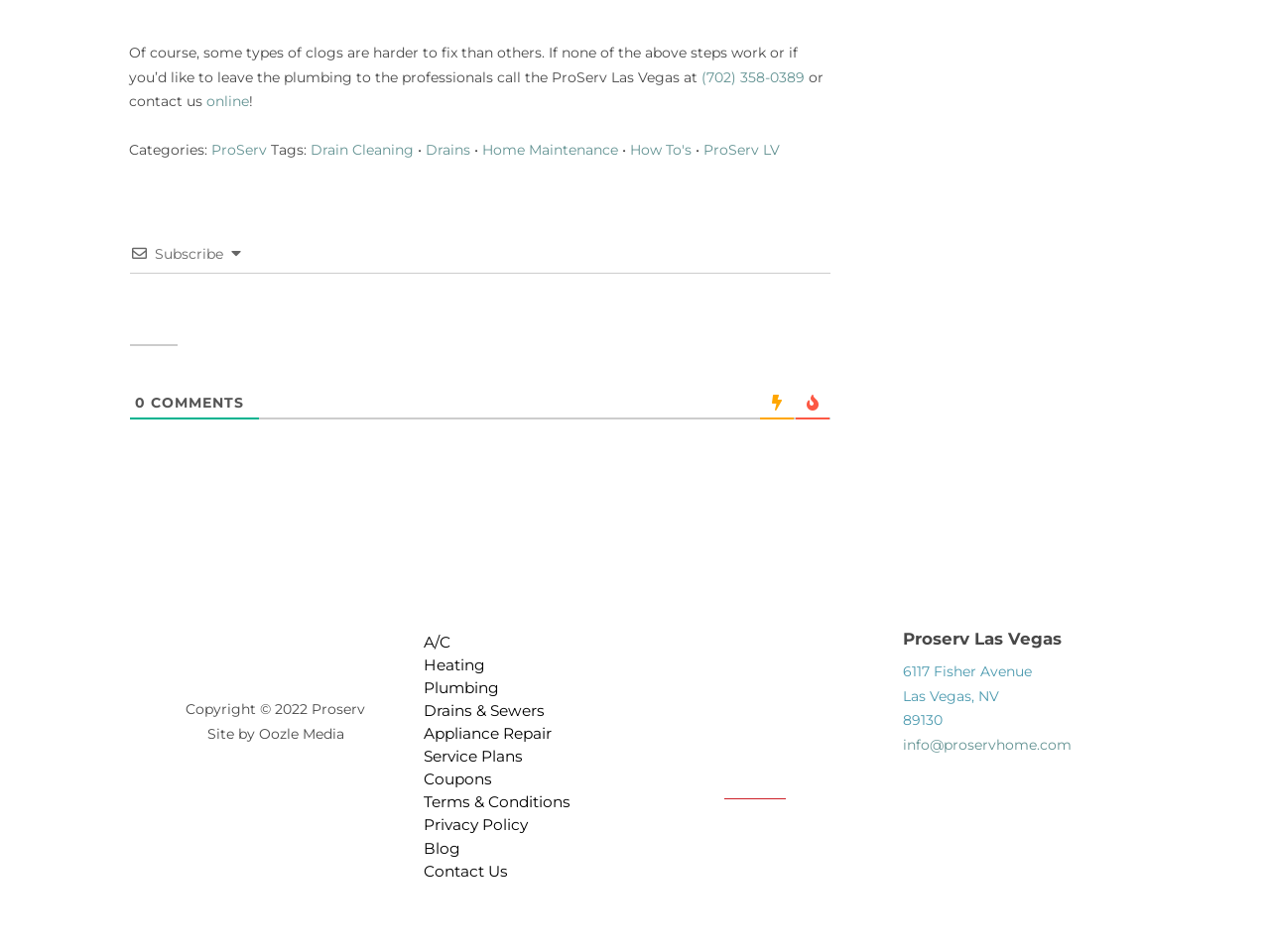Could you highlight the region that needs to be clicked to execute the instruction: "Call the ProServ Las Vegas"?

[0.552, 0.072, 0.634, 0.09]